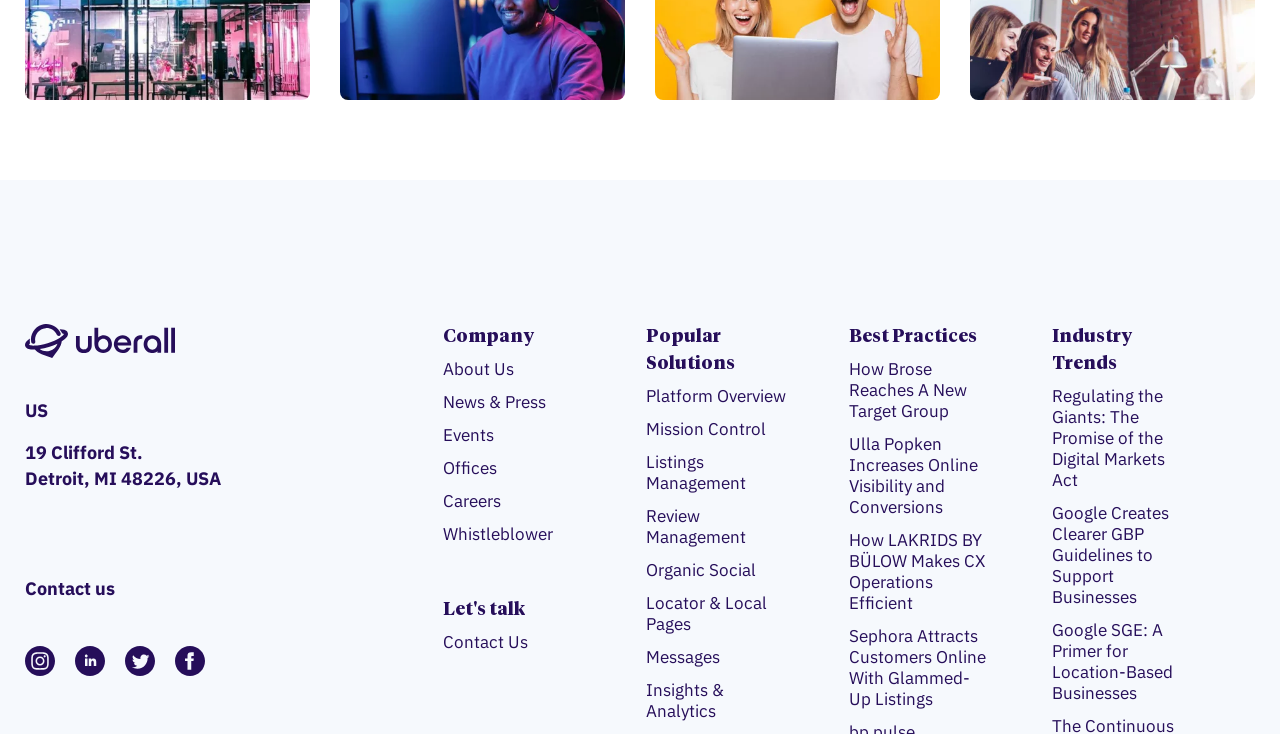What social media platforms does Uberall have?
Examine the webpage screenshot and provide an in-depth answer to the question.

I found the social media platforms by looking at the links at the bottom of the page, which have images corresponding to each platform. The links are labeled as 'Uberall Instagram', 'Uberall Linkedin', 'Uberall Twitter', and 'Uberall Facebook'.